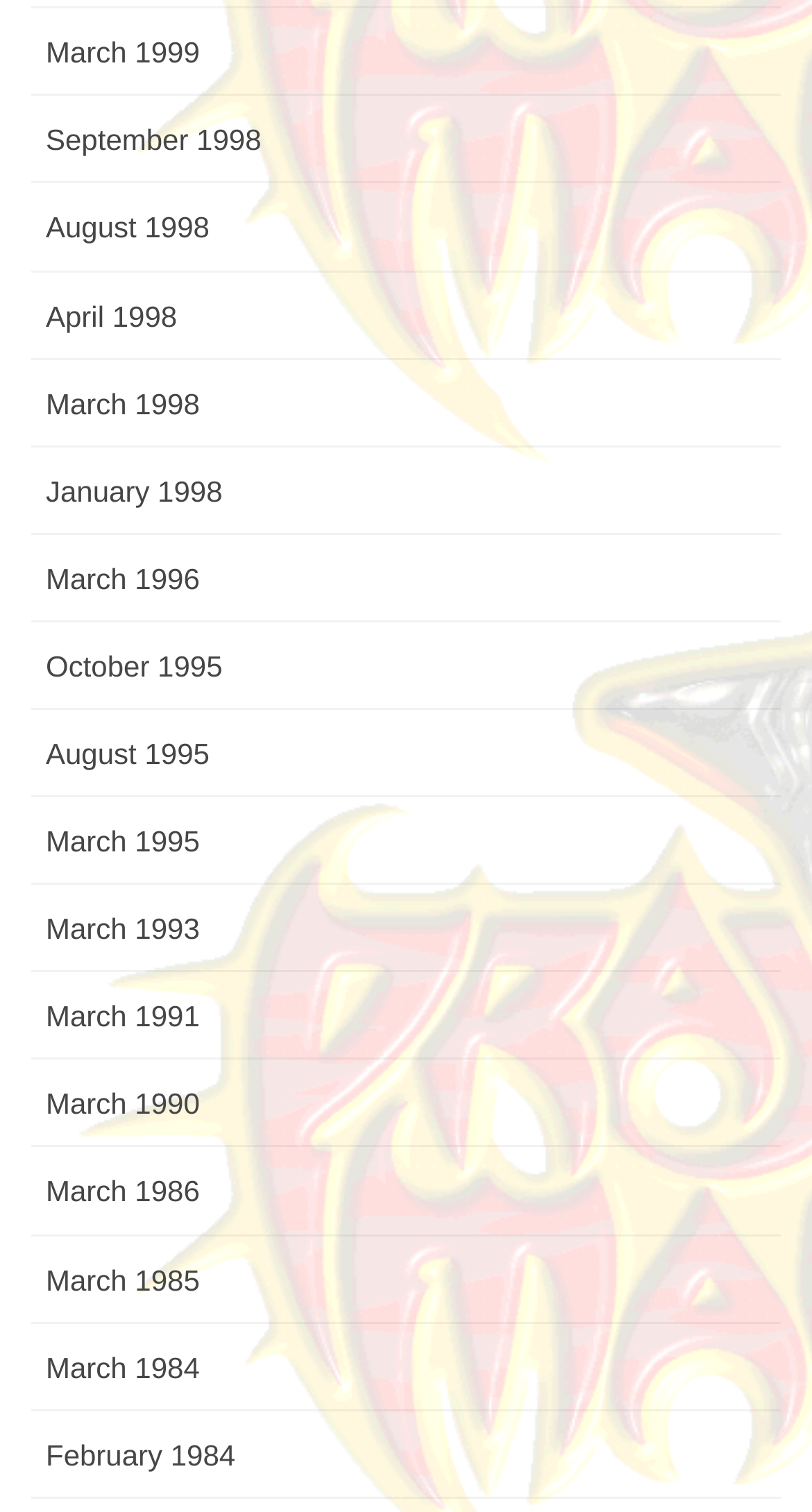Please find the bounding box coordinates of the element that must be clicked to perform the given instruction: "Visit Ultra Pool Care Squad (AU) website". The coordinates should be four float numbers from 0 to 1, i.e., [left, top, right, bottom].

None